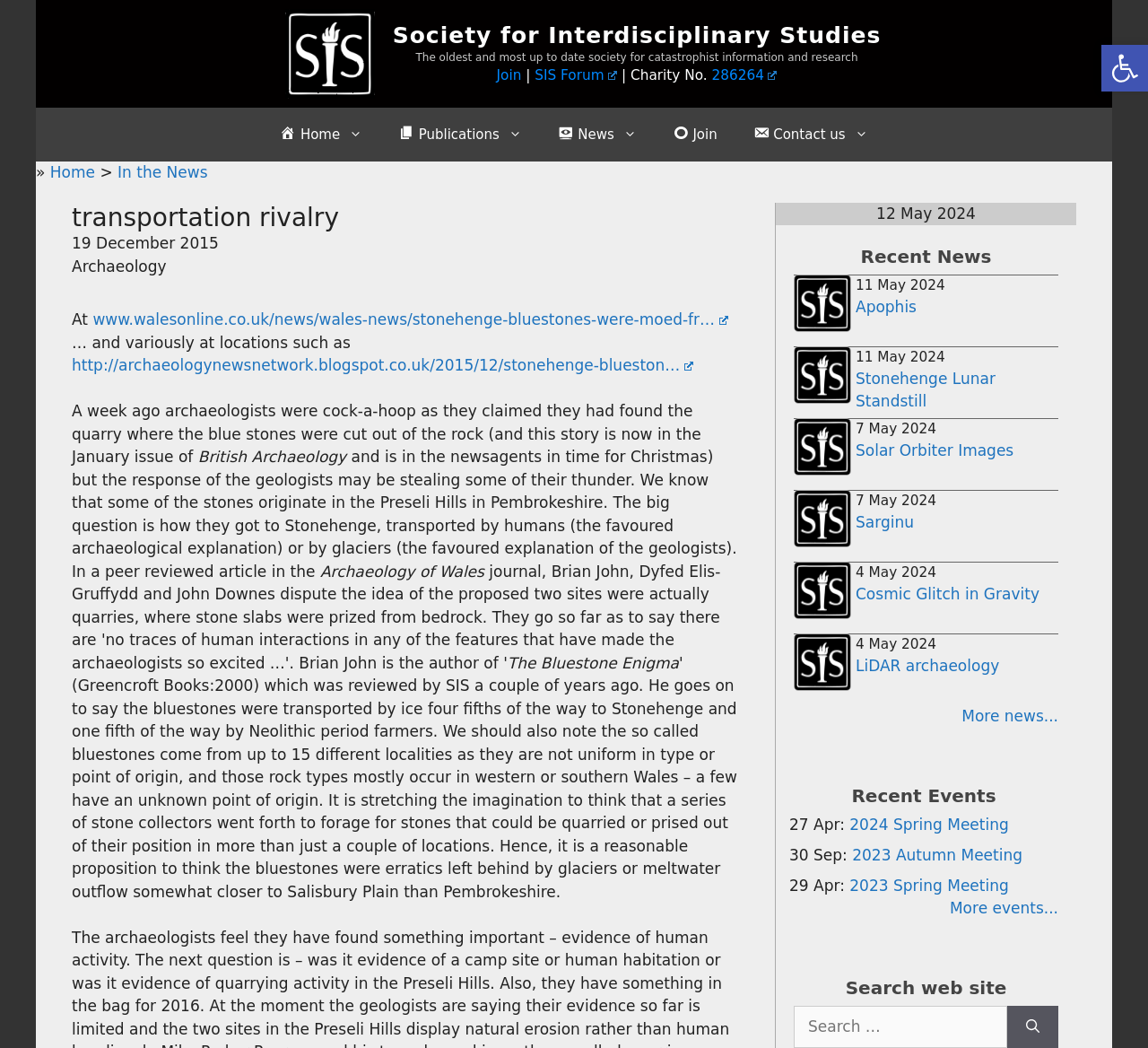Articulate a detailed summary of the webpage's content and design.

The webpage appears to be the website of the Society for Interdisciplinary Studies, a organization focused on catastrophist information and research. At the top of the page, there is a banner with the organization's name and a complementary section with a link to join the society and a charity number. Below this, there is a navigation menu with links to the home page, publications, news, and contact information.

The main content of the page is divided into two sections. On the left, there is a news article with the title "transportation rivalry" and a heading that reads "19 December 2015". The article discusses the transportation of blue stones to Stonehenge, with links to external sources and references to archaeological and geological explanations. The text is accompanied by a few images, but they are not explicitly described.

On the right side of the page, there are two complementary sections. The top one displays recent news with links to articles and images, each with a date and a brief description. The bottom section shows recent events, including meetings and conferences, with dates and links to more information. Below these sections, there is a search bar where users can search the website.

At the very bottom of the page, there is a button to search the website and a link to more news and events. Overall, the webpage has a simple and organized layout, with a focus on providing information and resources related to the society's area of study.